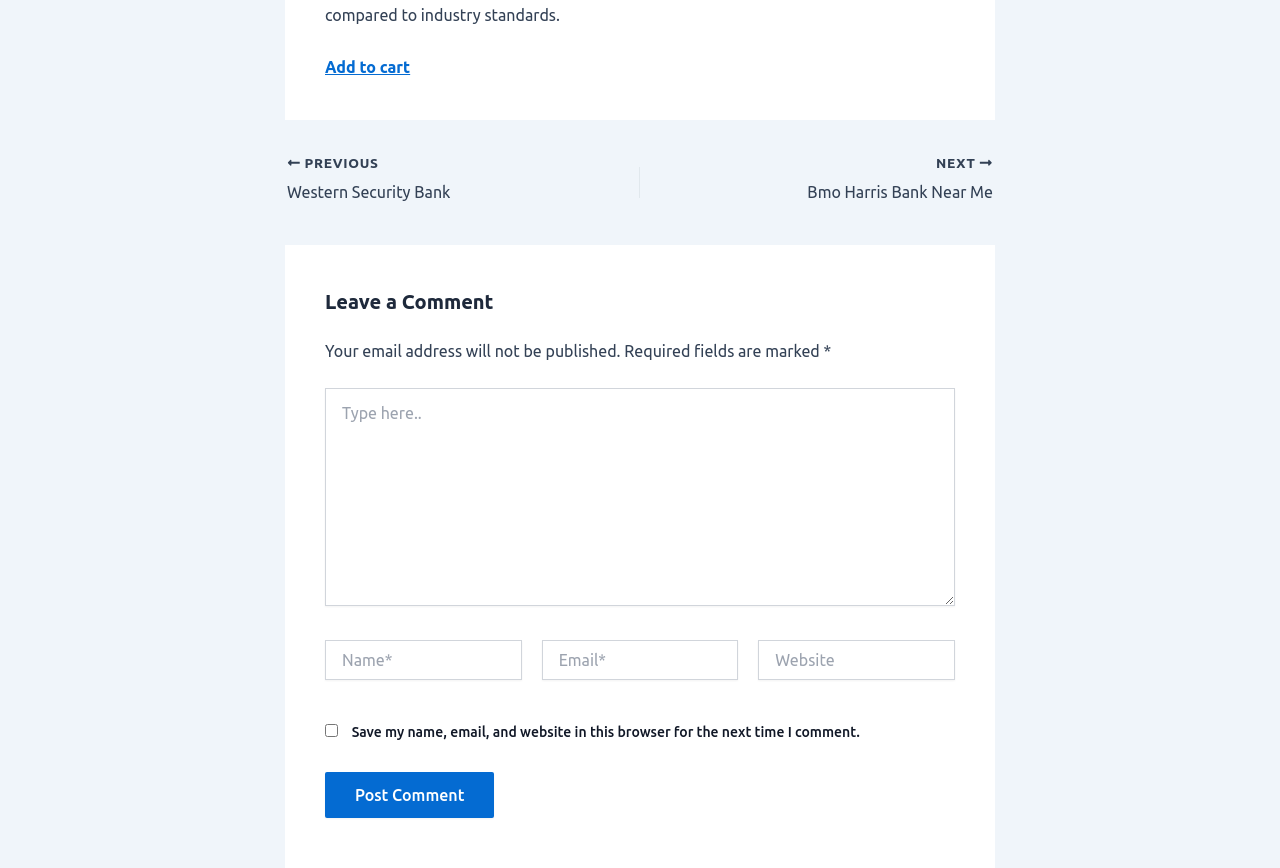Give a concise answer using one word or a phrase to the following question:
What is the function of the 'Post Comment' button?

To submit a comment